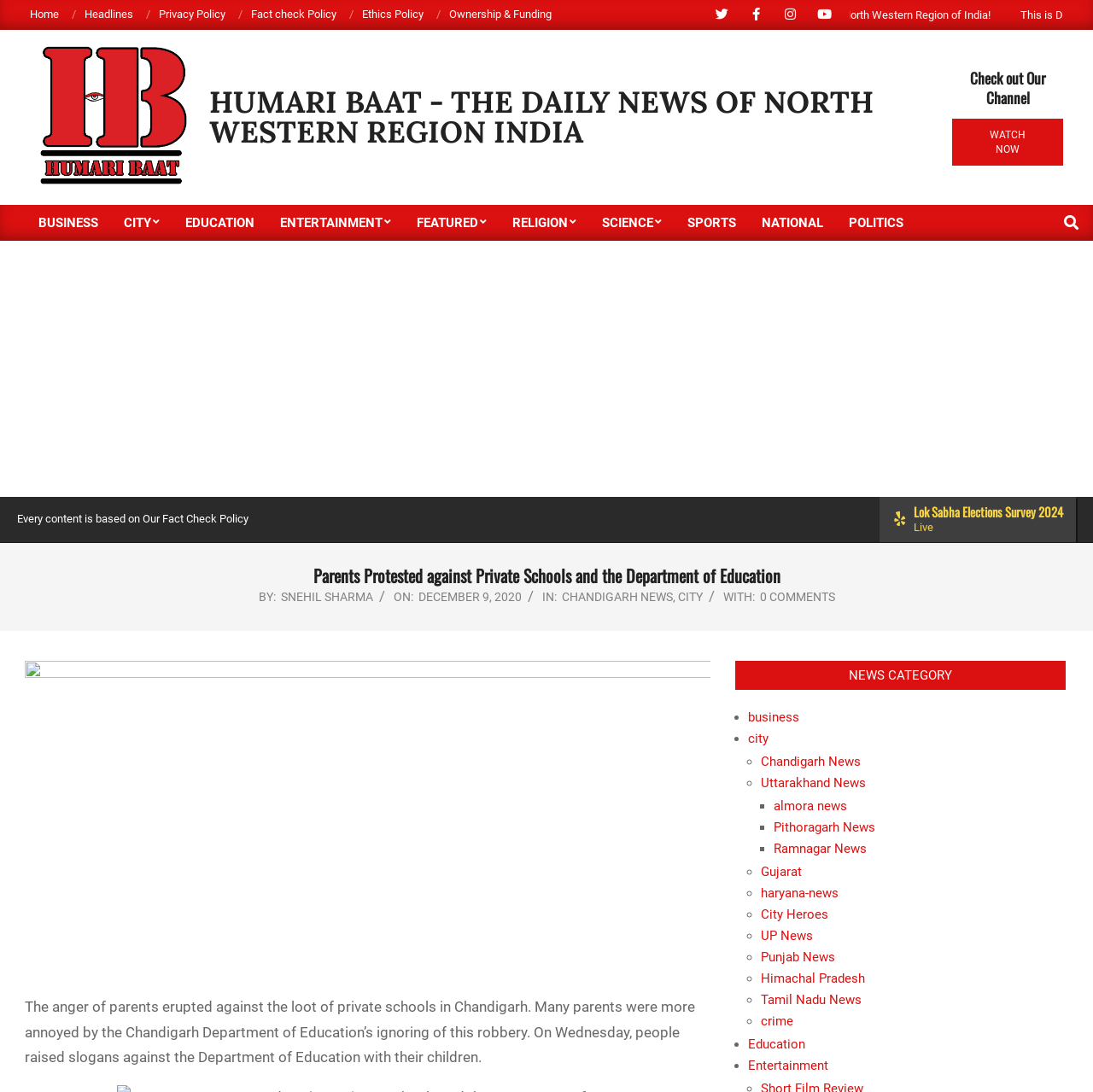Find the bounding box coordinates for the area that should be clicked to accomplish the instruction: "Click on the Home link".

[0.027, 0.007, 0.054, 0.019]